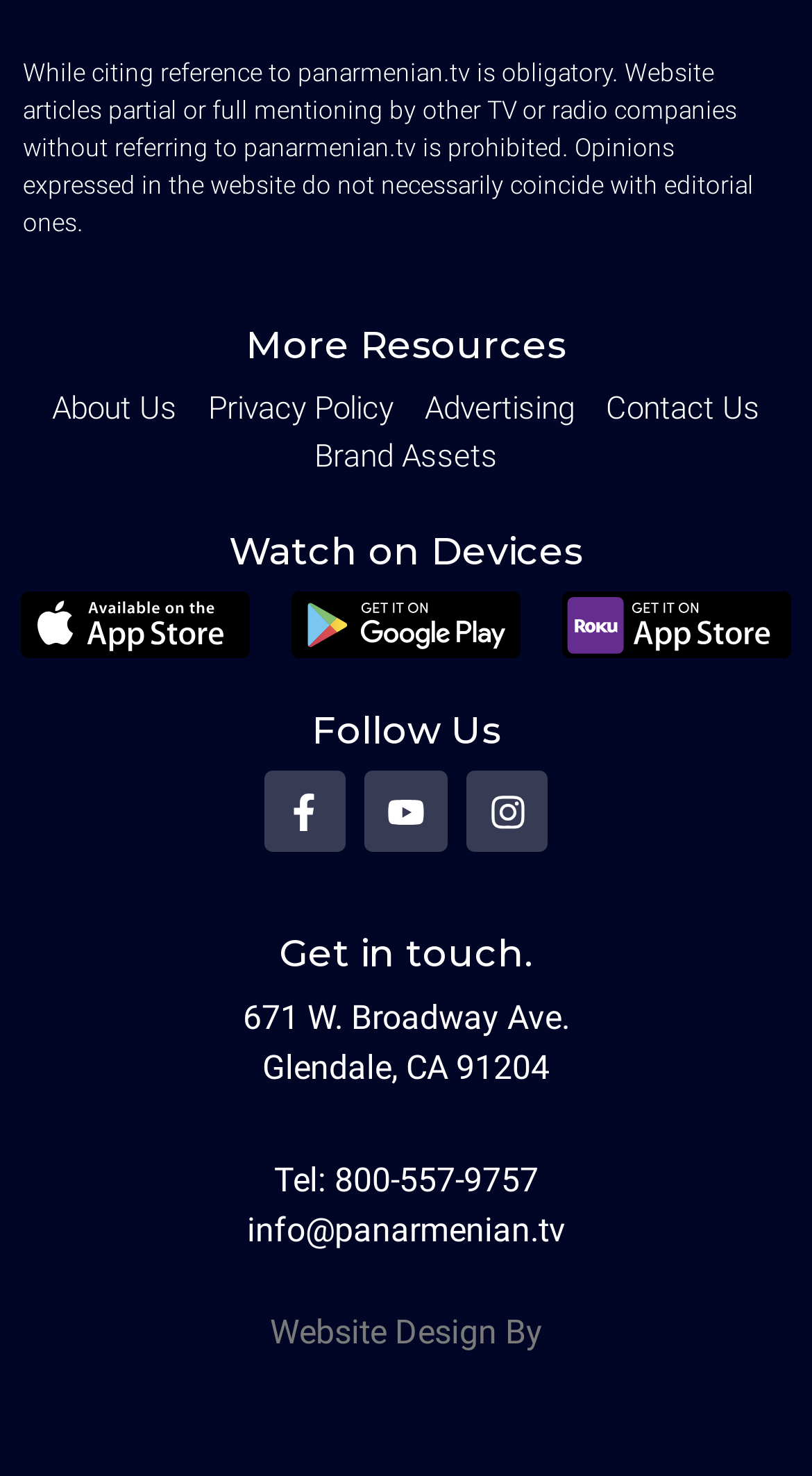Please identify the bounding box coordinates for the region that you need to click to follow this instruction: "Get in touch via Tel: 800-557-9757".

[0.337, 0.787, 0.663, 0.813]